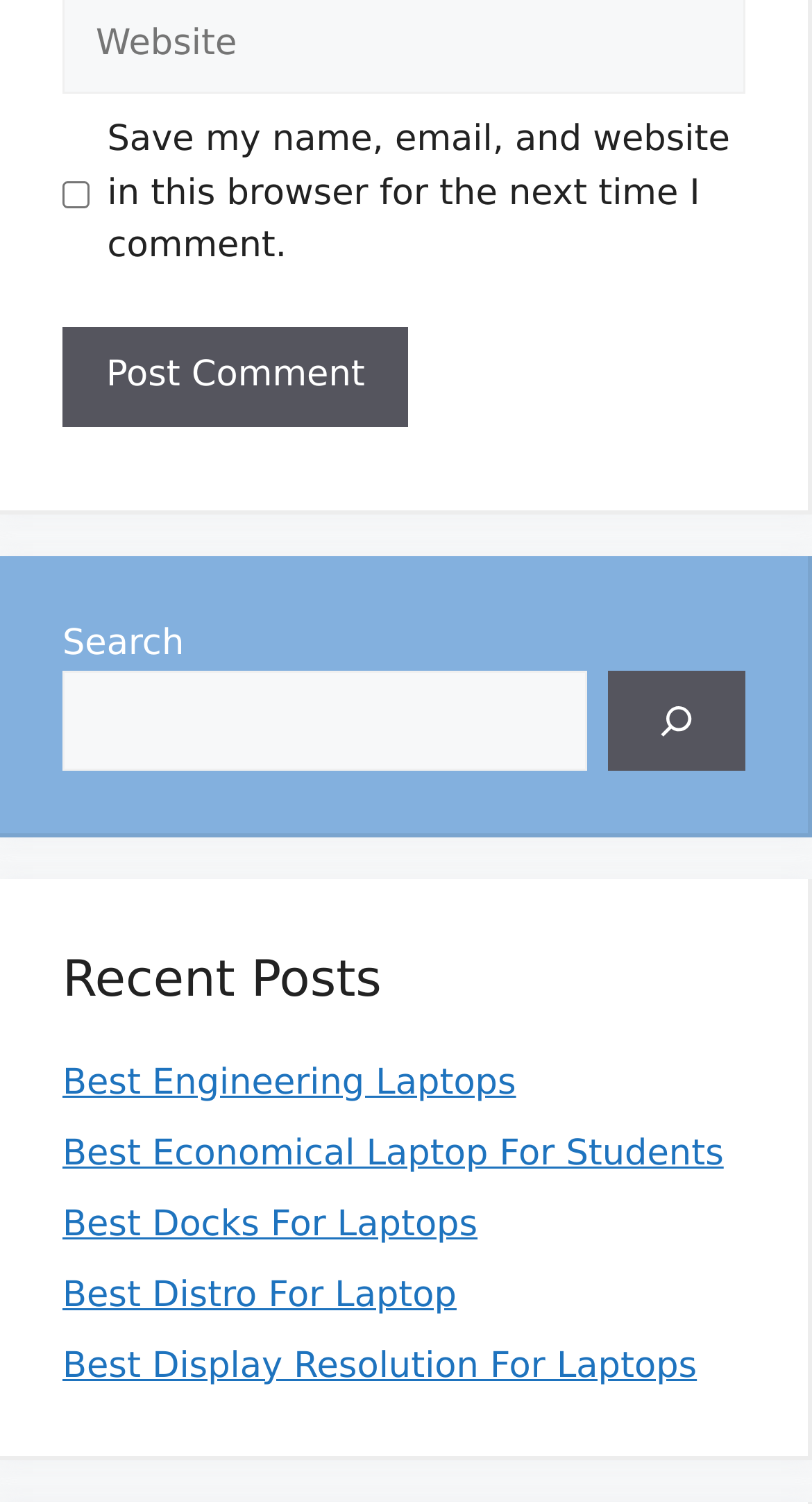What is the text on the first link under 'Recent Posts'?
Please utilize the information in the image to give a detailed response to the question.

I found a heading element with the text 'Recent Posts', and below it, I found a link element with the text 'Best Engineering Laptops'. This is the first link under the 'Recent Posts' heading.